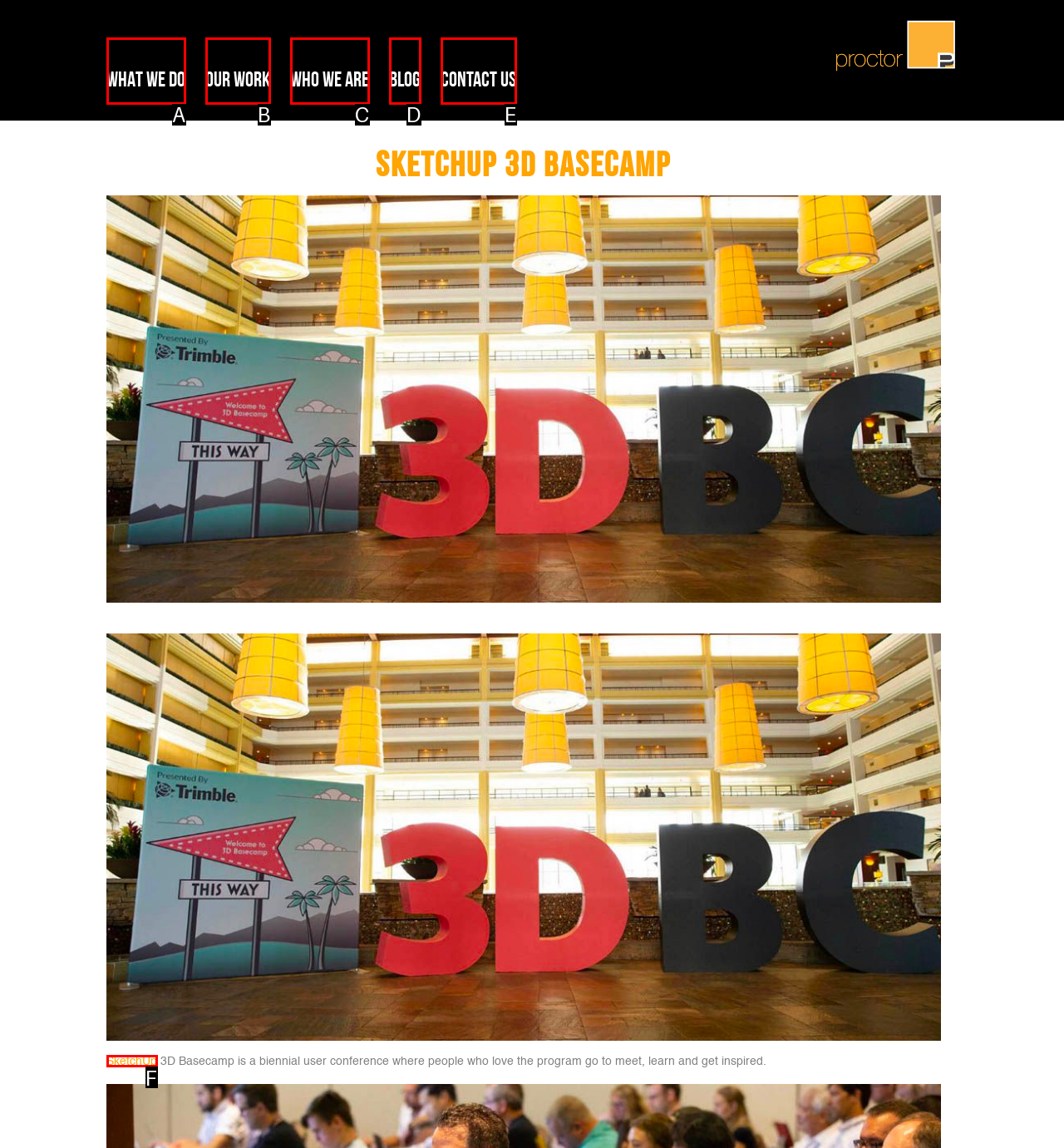Determine which option matches the element description: Contact Us
Reply with the letter of the appropriate option from the options provided.

E